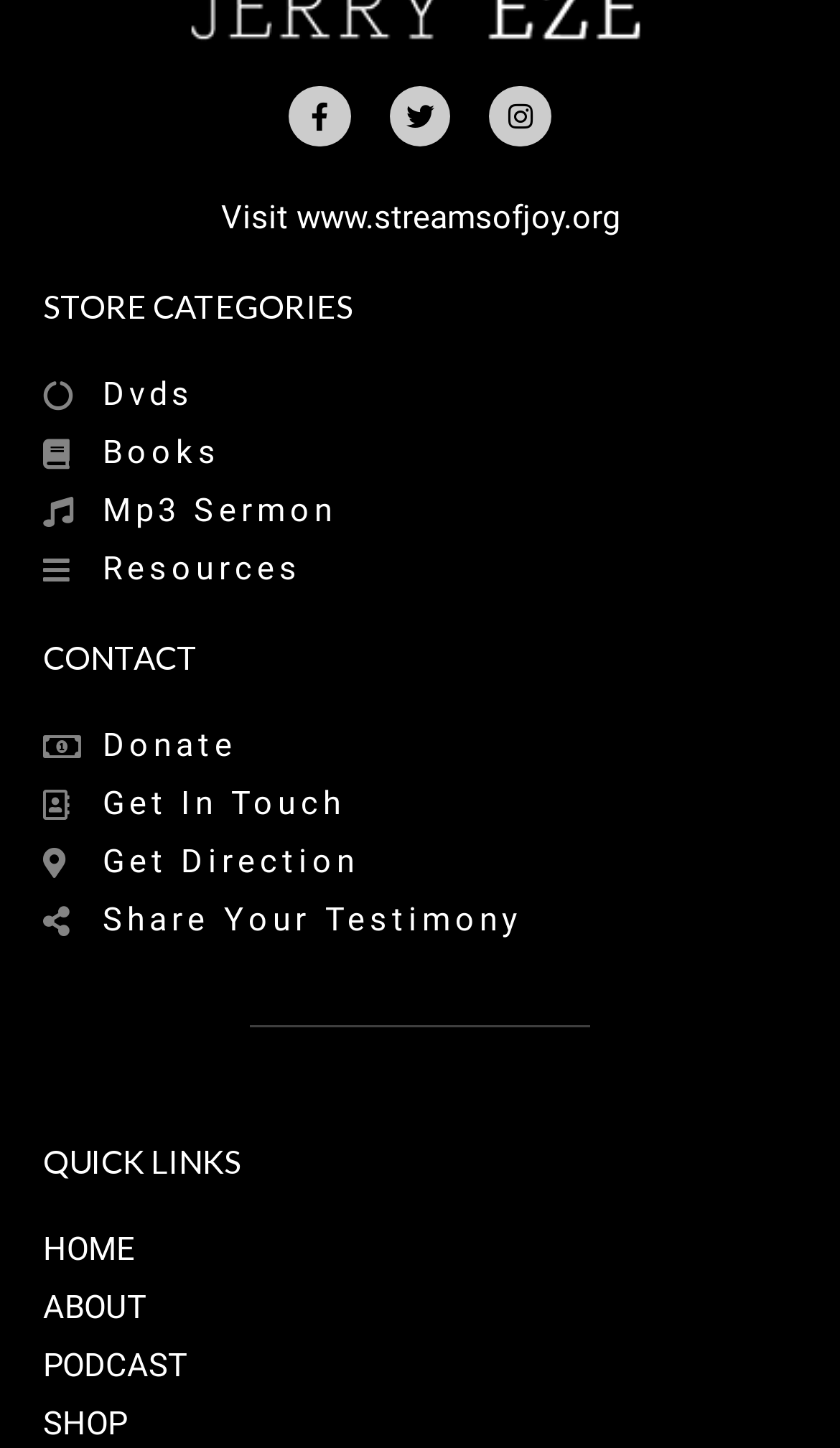Based on what you see in the screenshot, provide a thorough answer to this question: How many store categories are listed?

I counted the number of store categories listed under the 'STORE CATEGORIES' section and found that there are four categories: 'Dvds', 'Books', 'Mp3 Sermon', and 'Resources'.